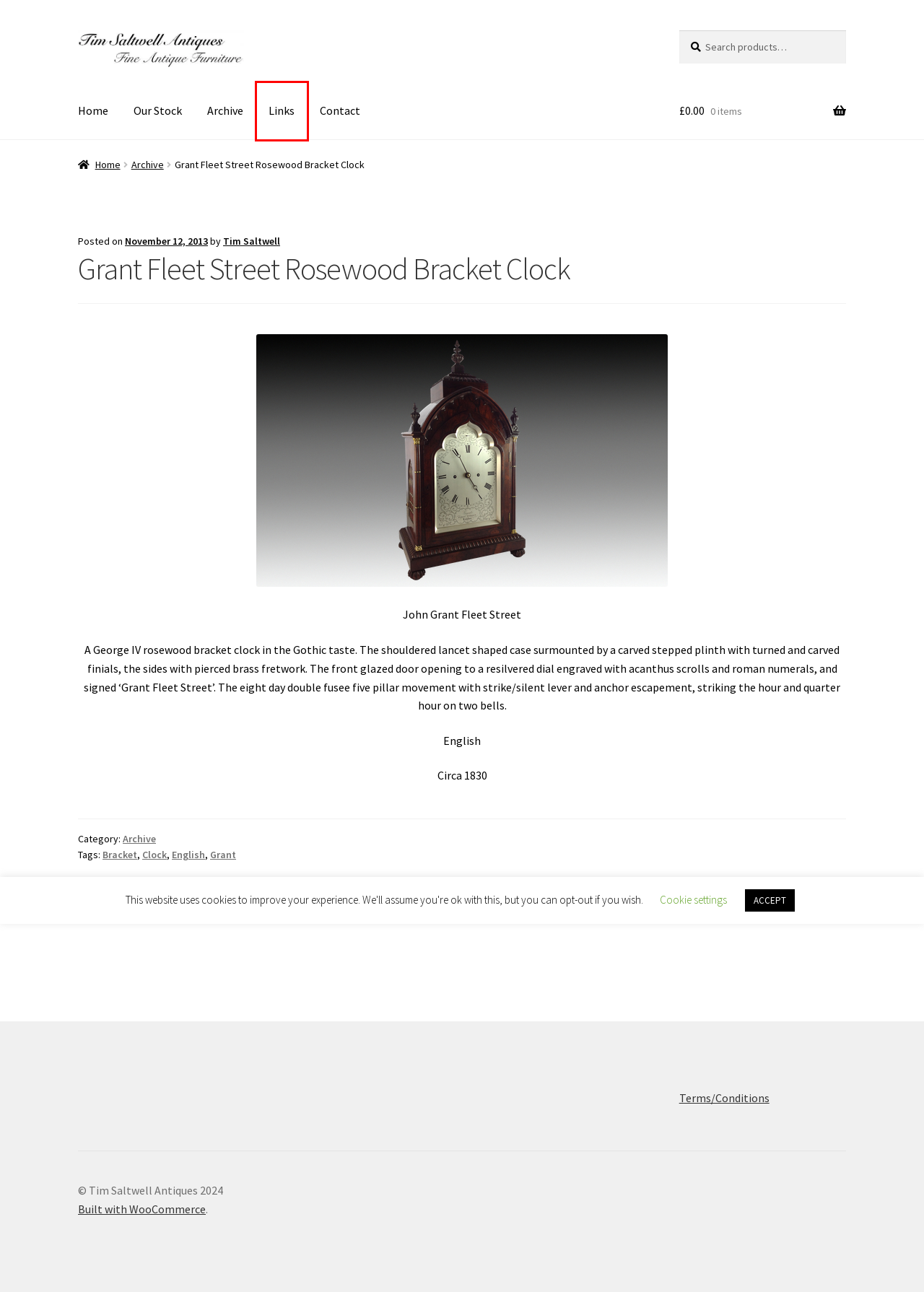Look at the screenshot of a webpage where a red bounding box surrounds a UI element. Your task is to select the best-matching webpage description for the new webpage after you click the element within the bounding box. The available options are:
A. Fine Antiques - Tim Saltwell Antiques
B. Archive Archives - Tim Saltwell Antiques
C. WooCommerce
D. English Archives - Tim Saltwell Antiques
E. Links - Tim Saltwell Antiques
F. Contact - Tim Saltwell Antiques
G. Our Stock - Tim Saltwell Antiques
H. Terms & Conditions - Tim Saltwell Antiques

E